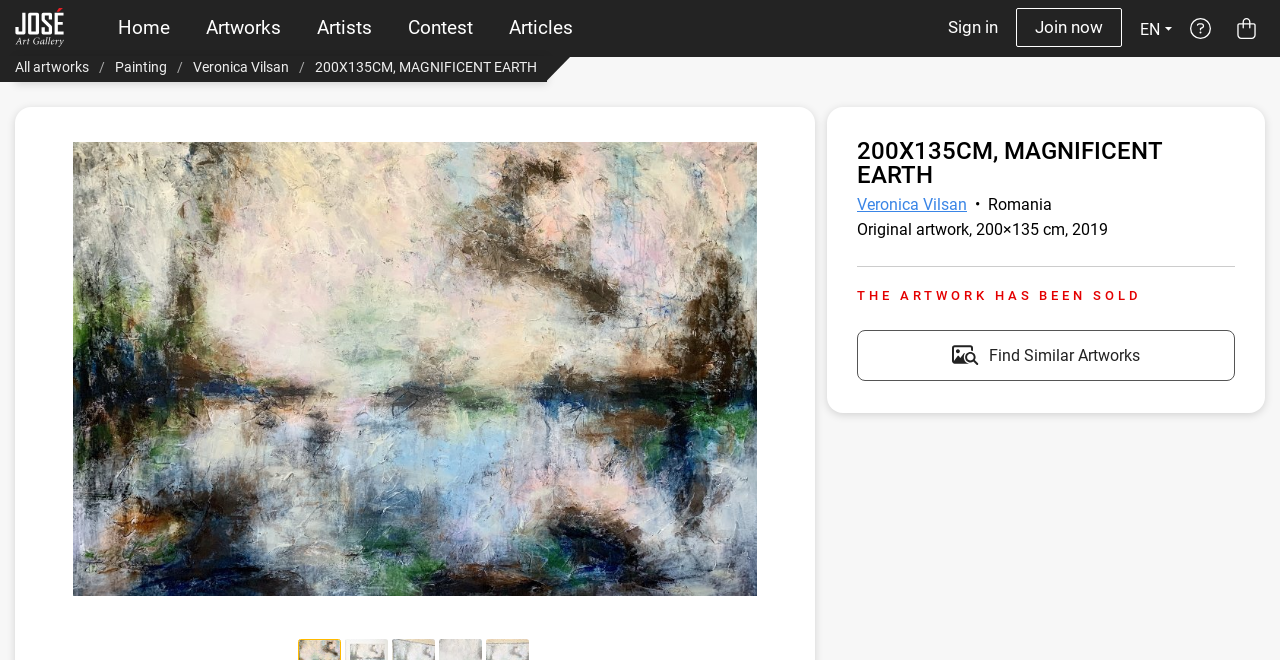Reply to the question below using a single word or brief phrase:
What is the size of the artwork?

200×135 cm